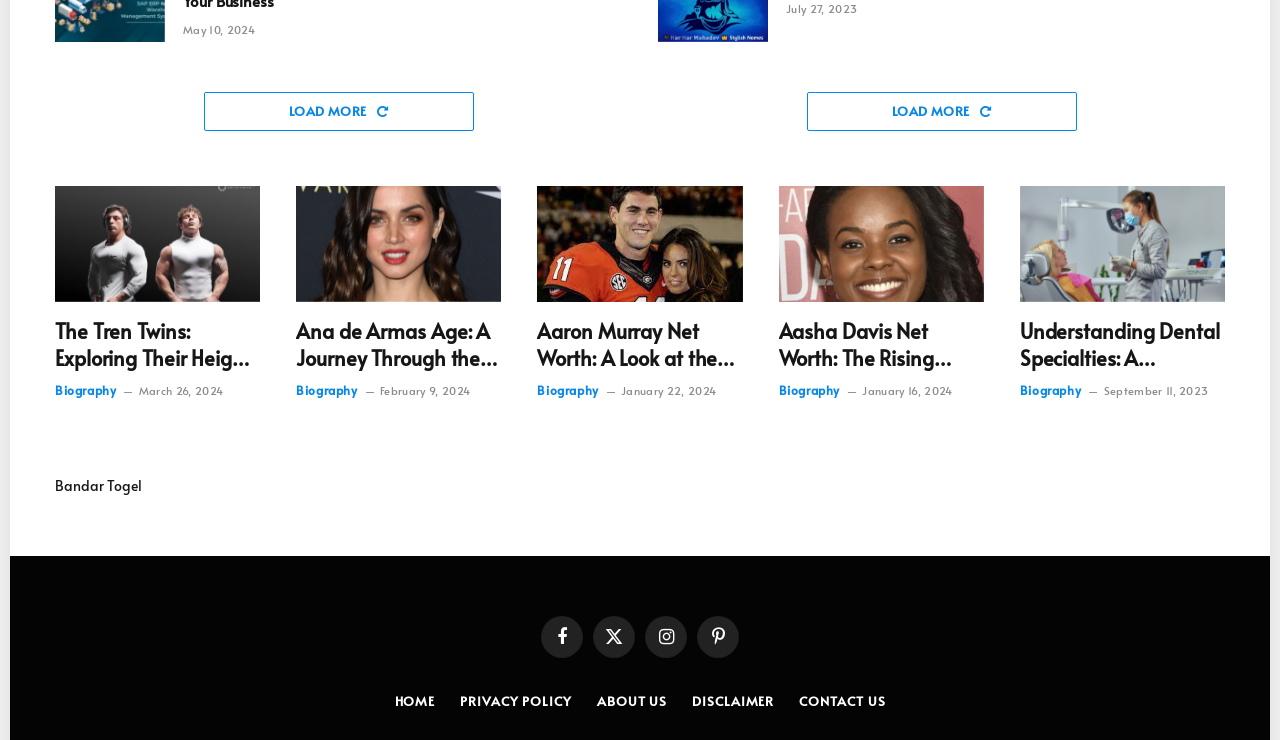With reference to the screenshot, provide a detailed response to the question below:
How many social media links are there?

I counted the number of social media links by looking at the links at the bottom of the page, which include Facebook, Twitter, Instagram, and Pinterest.